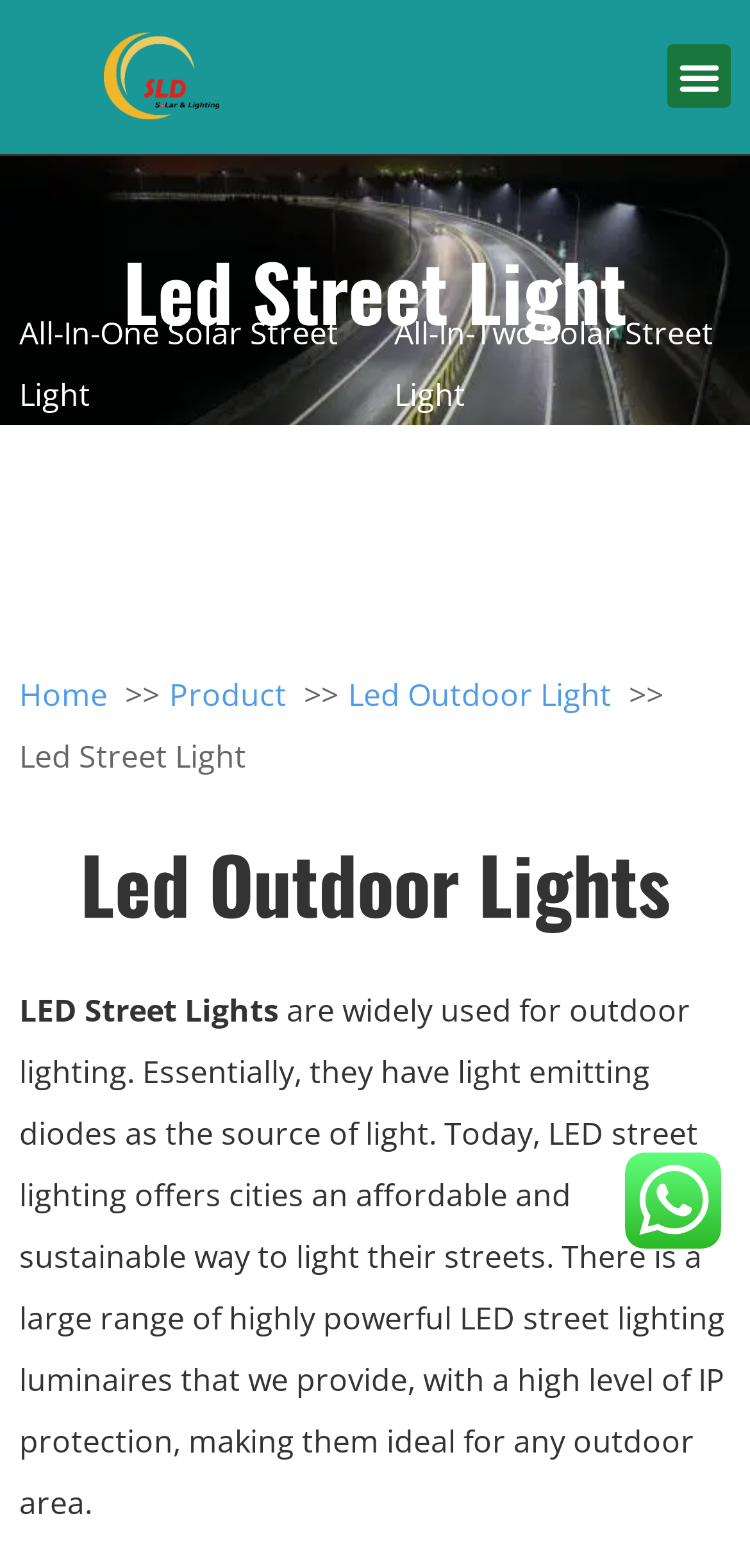What is the purpose of LED street lights?
Can you provide an in-depth and detailed response to the question?

According to the webpage, LED street lights are widely used for outdoor lighting, and they provide cities an affordable and sustainable way to light their streets.